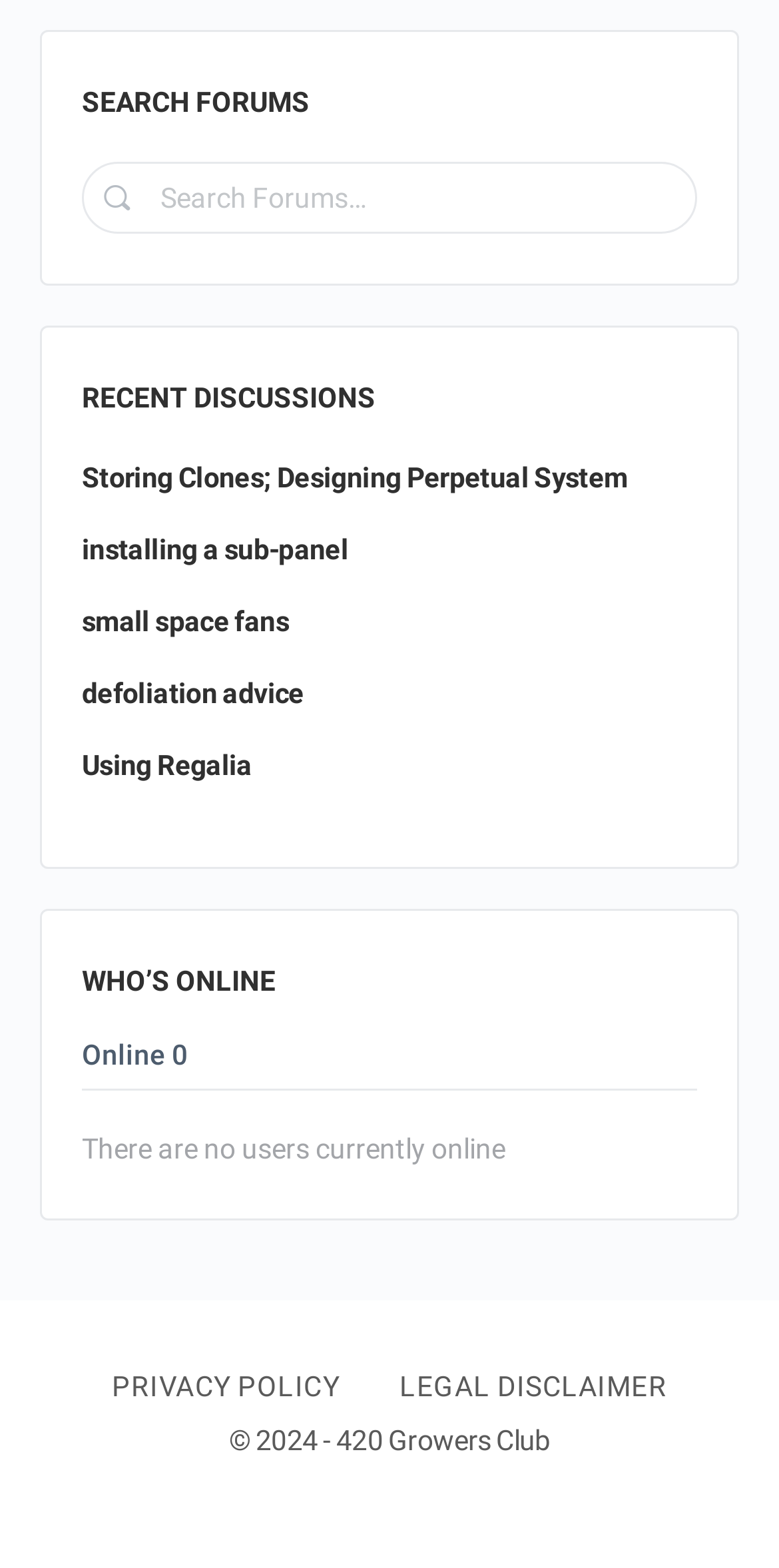Indicate the bounding box coordinates of the element that needs to be clicked to satisfy the following instruction: "search for a topic". The coordinates should be four float numbers between 0 and 1, i.e., [left, top, right, bottom].

[0.105, 0.103, 0.895, 0.149]